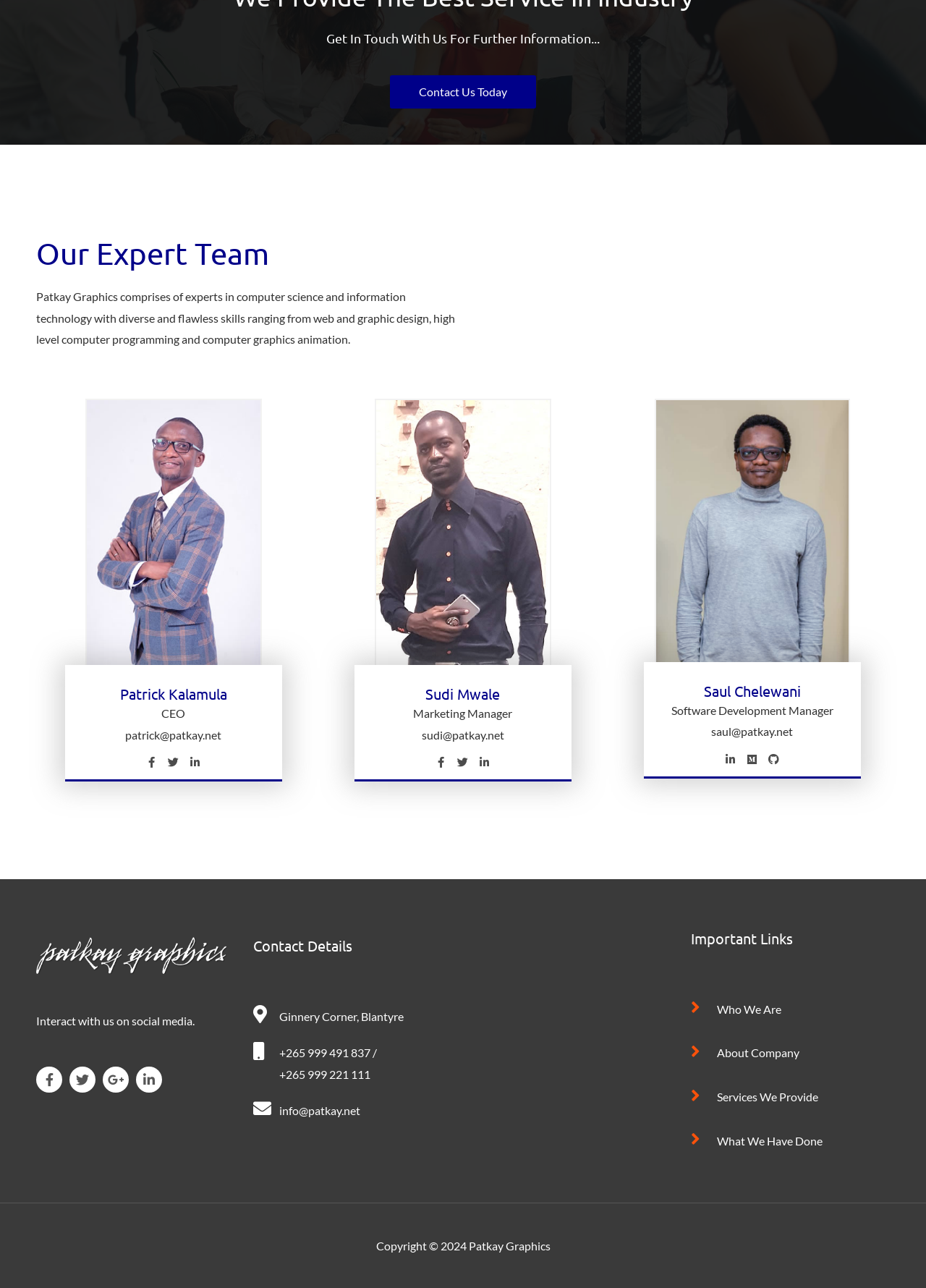Please pinpoint the bounding box coordinates for the region I should click to adhere to this instruction: "Visit our Facebook page".

[0.039, 0.828, 0.067, 0.848]